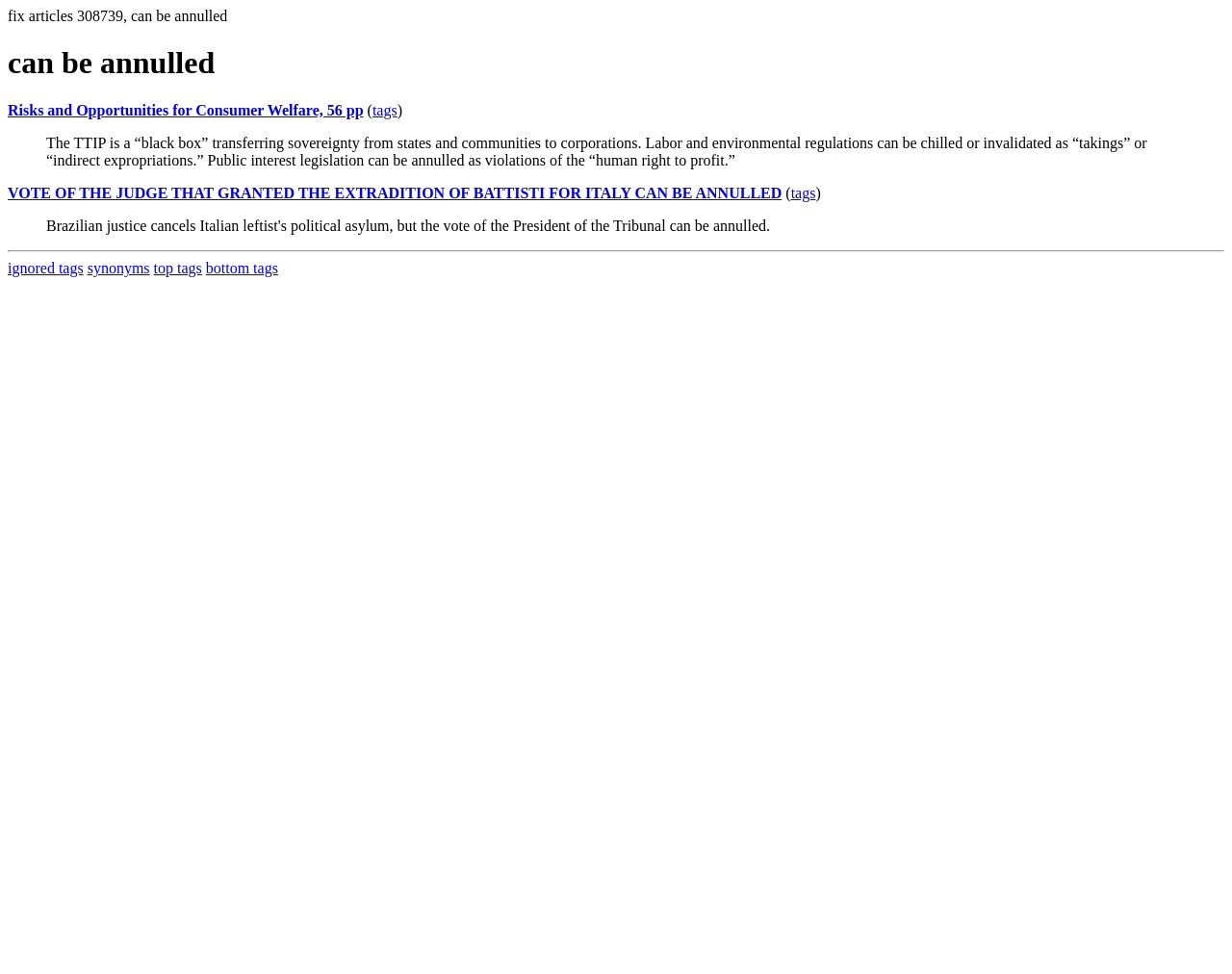Kindly determine the bounding box coordinates for the clickable area to achieve the given instruction: "check top tags".

[0.125, 0.267, 0.164, 0.283]